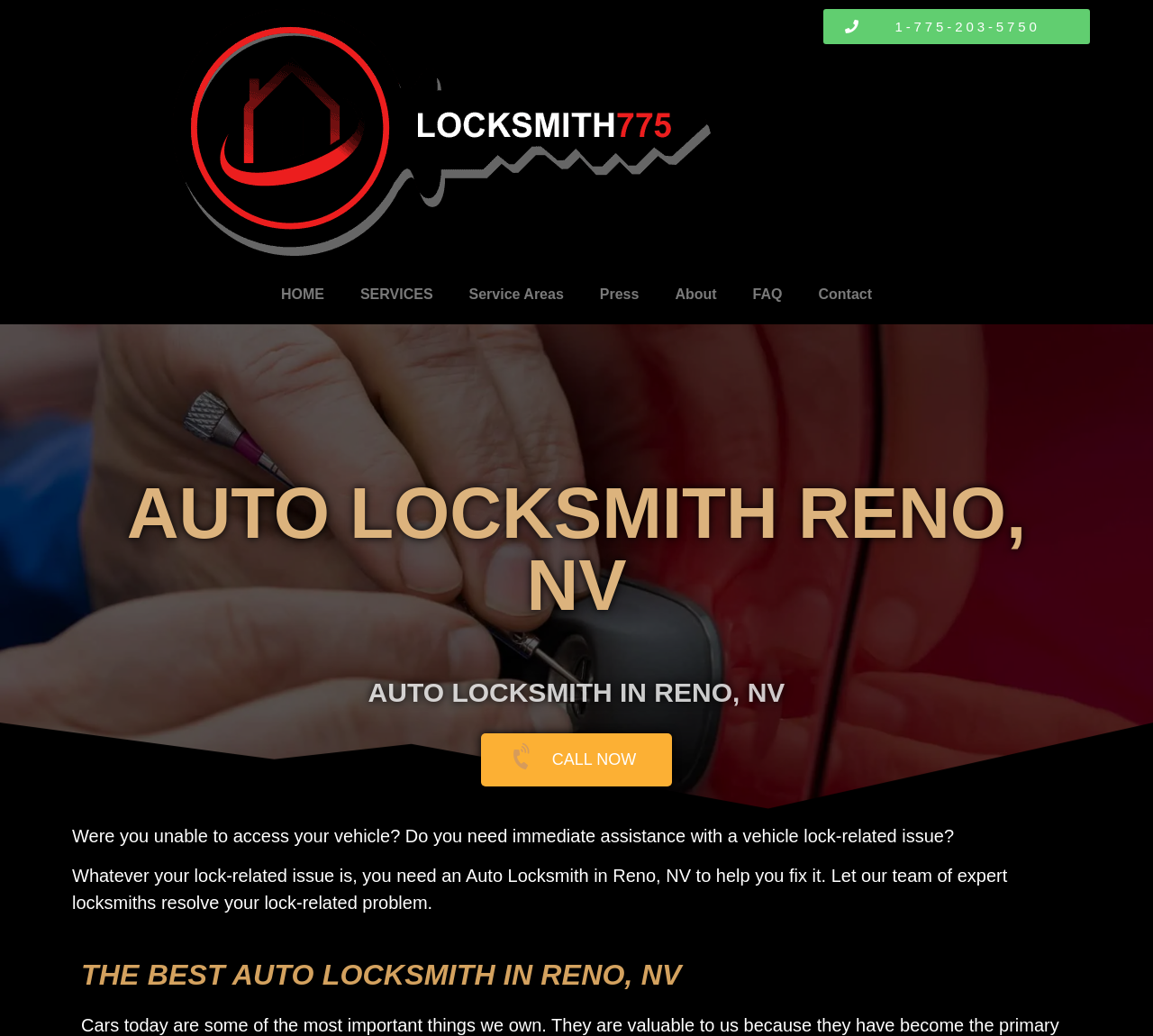What is the phone number to call for locksmith services? Based on the image, give a response in one word or a short phrase.

1-775-203-5750